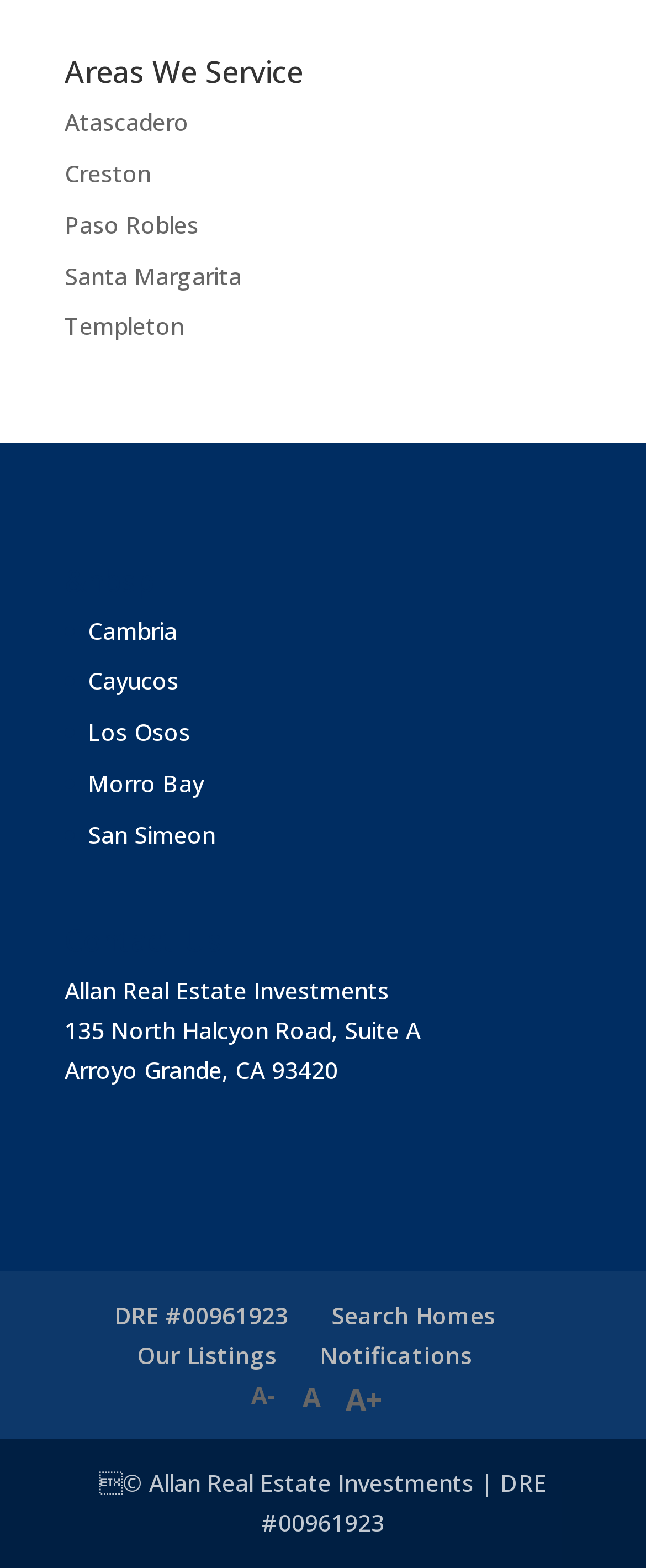Please answer the following query using a single word or phrase: 
How many areas are serviced?

11